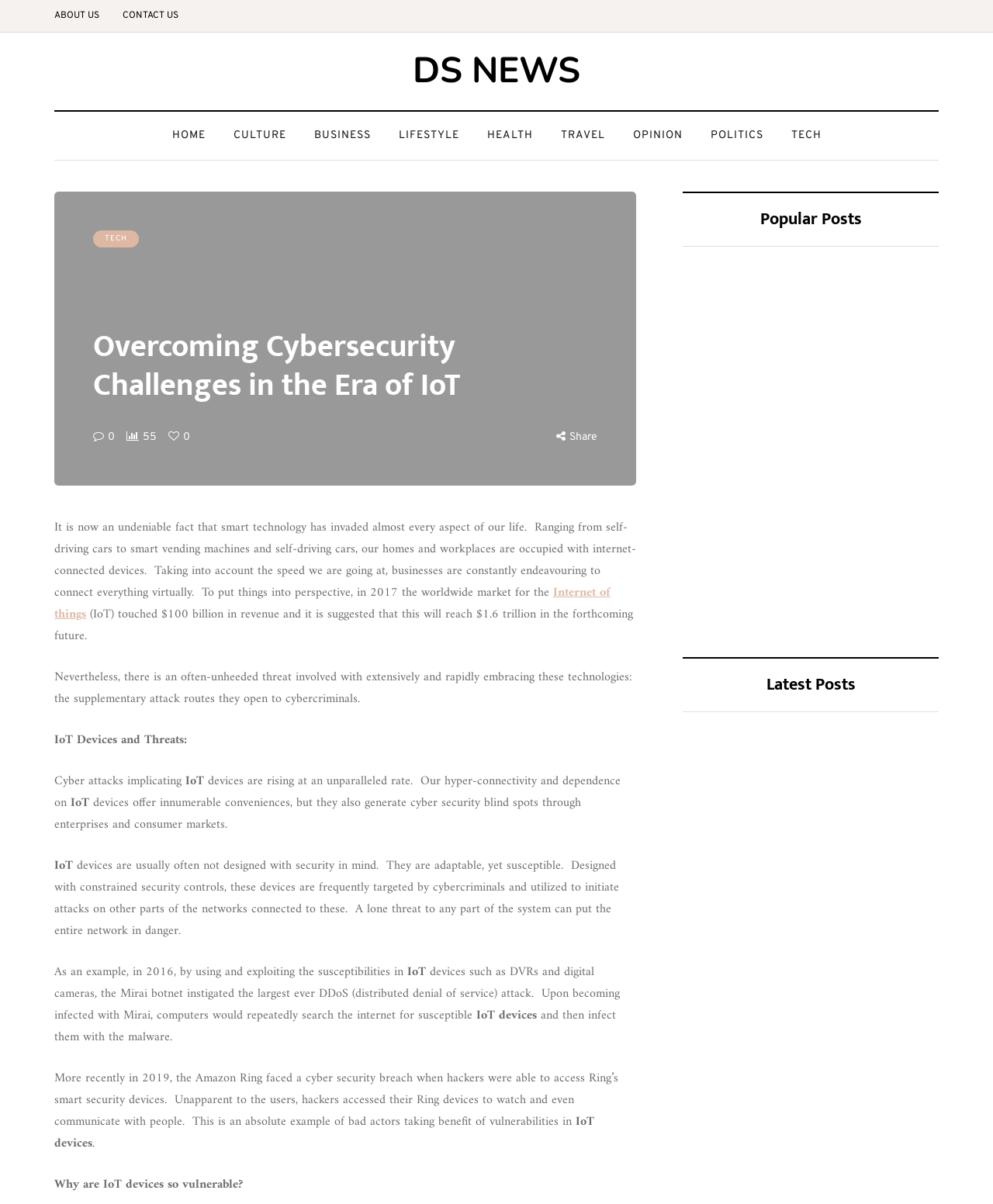Please find the bounding box coordinates of the element's region to be clicked to carry out this instruction: "Read the popular post about best Popeyes menu items".

[0.688, 0.364, 0.811, 0.408]